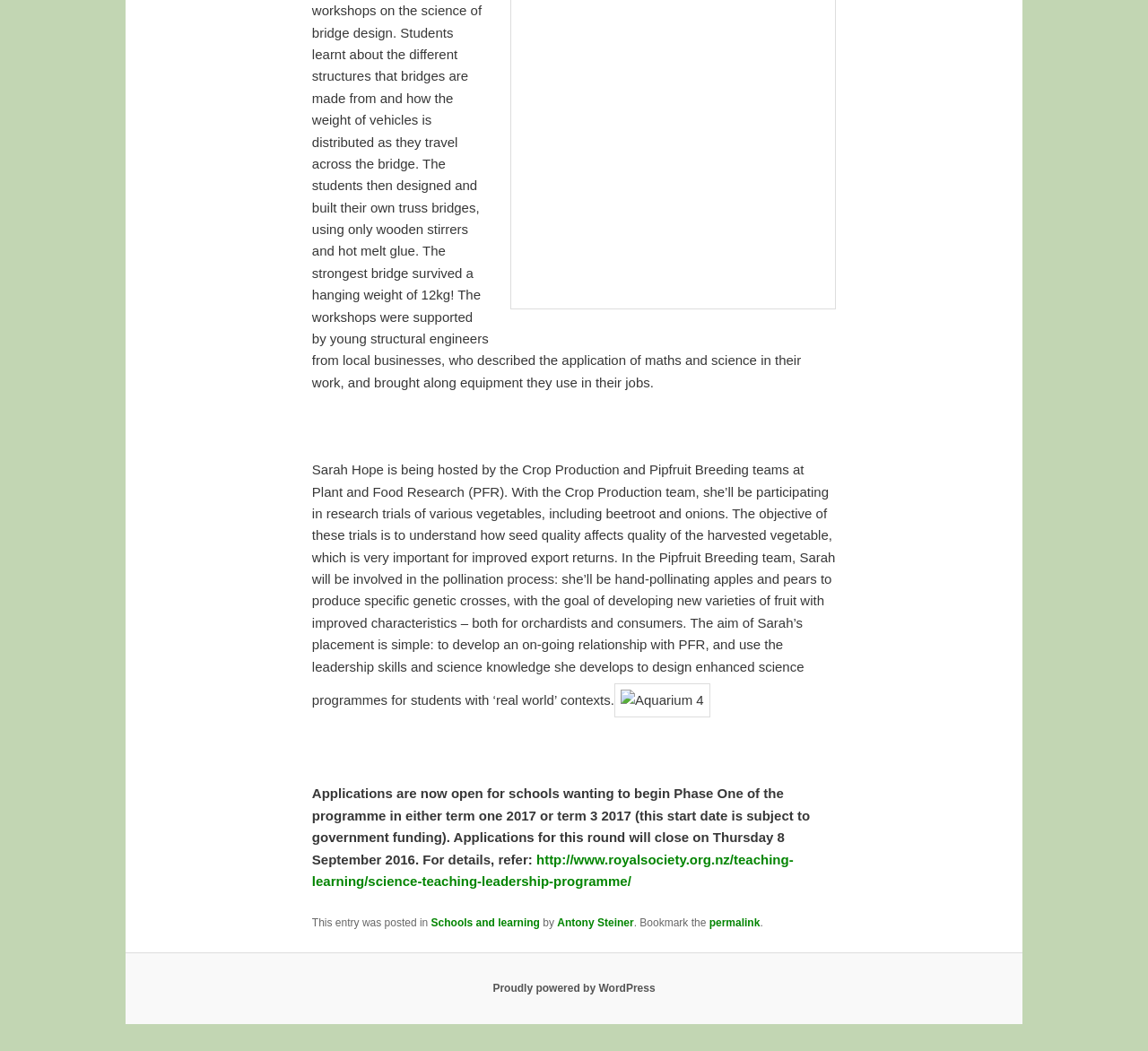What is the goal of Sarah's placement?
Please use the visual content to give a single word or phrase answer.

Develop relationship with PFR